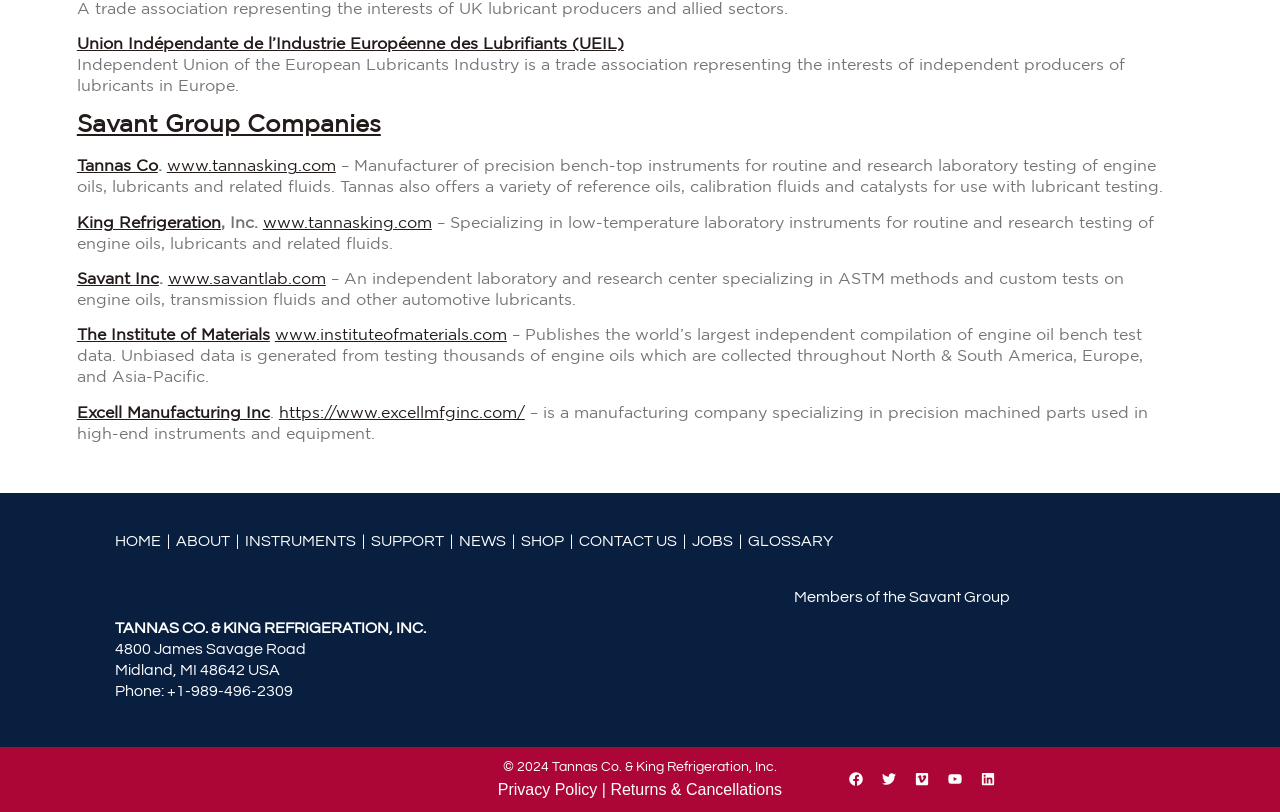Answer the question below with a single word or a brief phrase: 
What is the name of the trade association?

UEIL